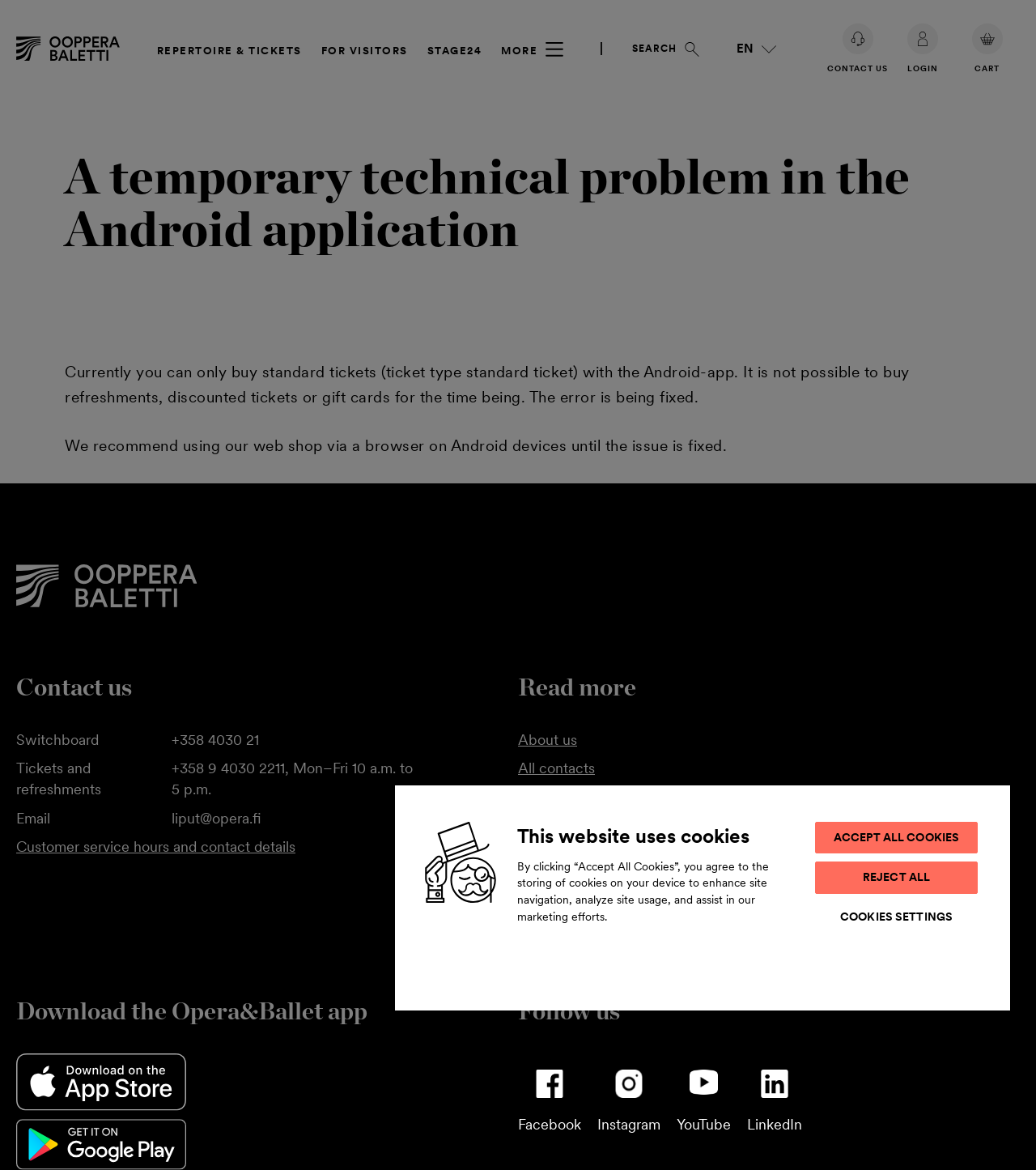Given the element description "Instagram", identify the bounding box of the corresponding UI element.

[0.577, 0.901, 0.638, 0.97]